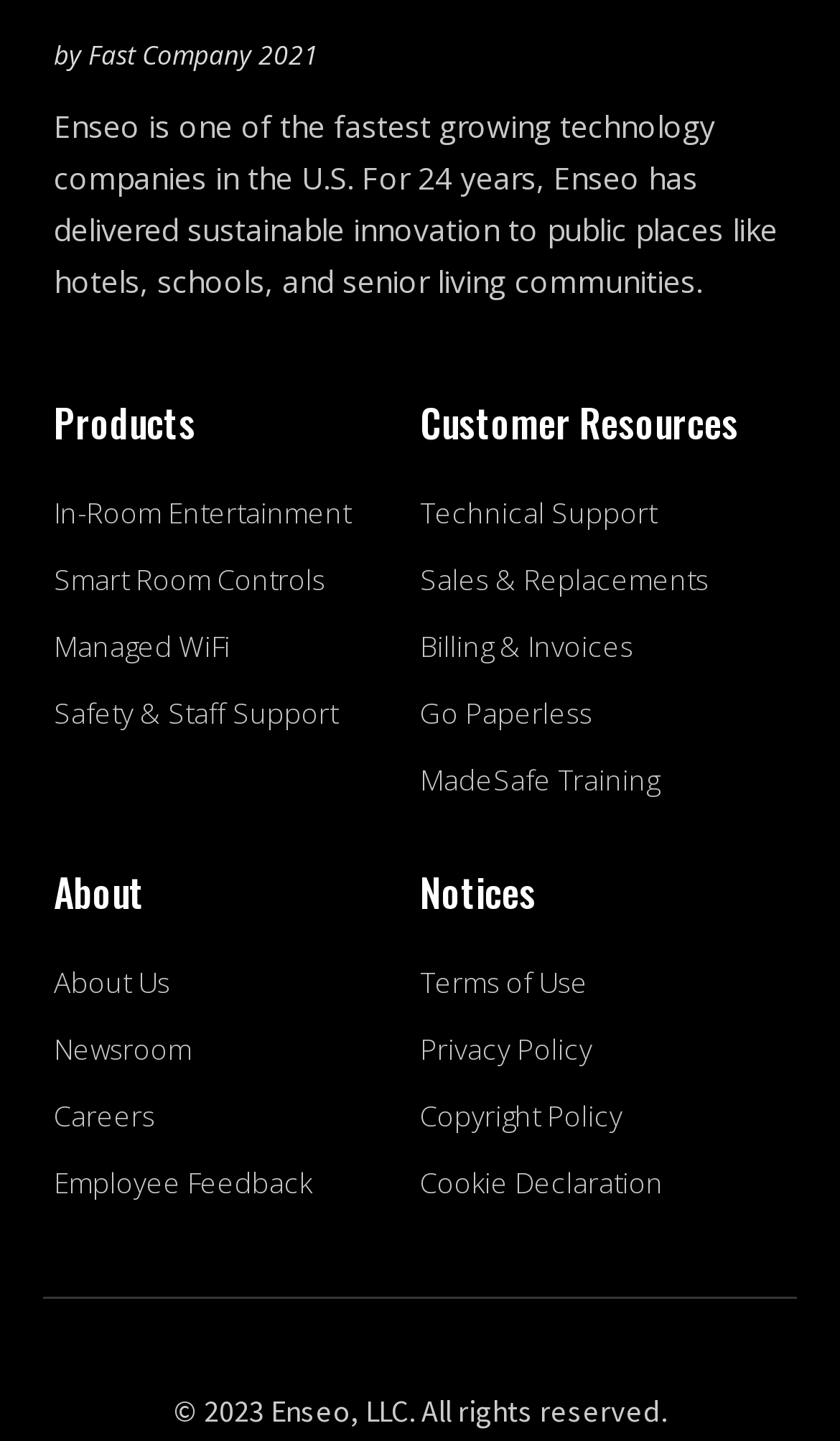Using the provided element description: "Careers", determine the bounding box coordinates of the corresponding UI element in the screenshot.

[0.064, 0.755, 0.5, 0.794]